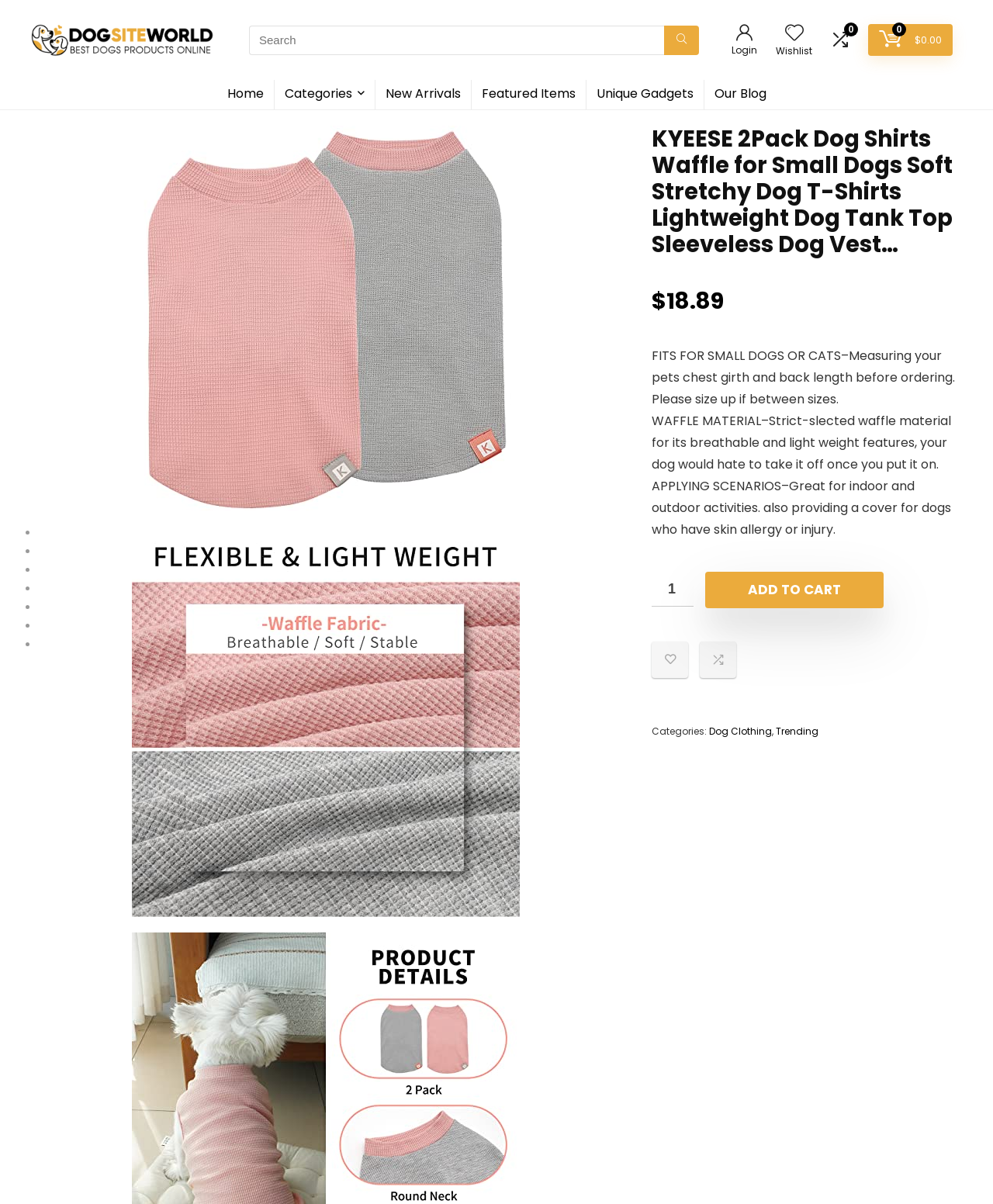Look at the image and write a detailed answer to the question: 
What is the function of the button below the product description?

I found the function of the button by looking at the button element on the webpage. Specifically, I found the button element with the text 'ADD TO CART', which indicates that the button is used to add the product to the cart.